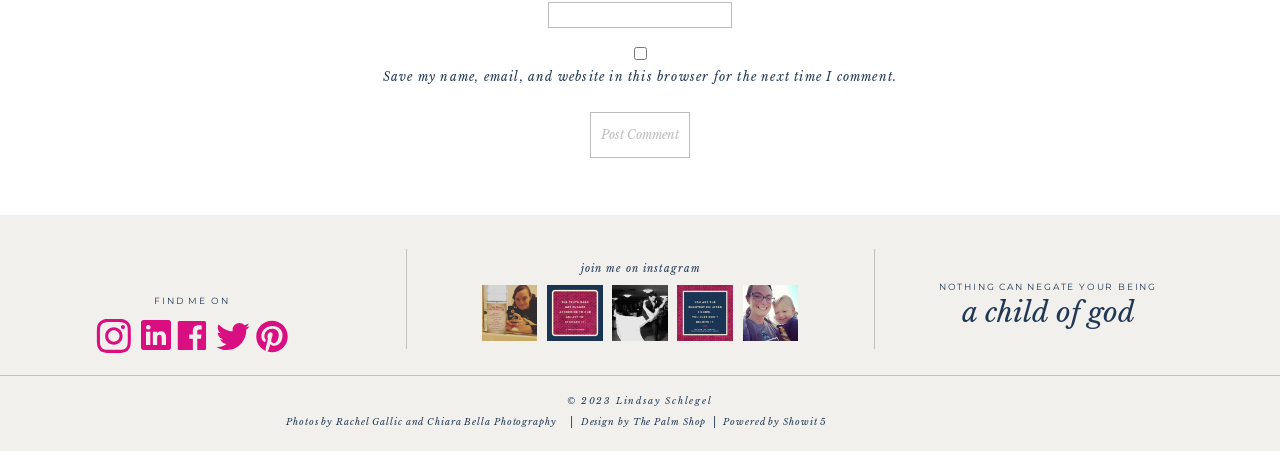Determine the bounding box coordinates for the area that needs to be clicked to fulfill this task: "Check save my name and email". The coordinates must be given as four float numbers between 0 and 1, i.e., [left, top, right, bottom].

[0.495, 0.105, 0.505, 0.134]